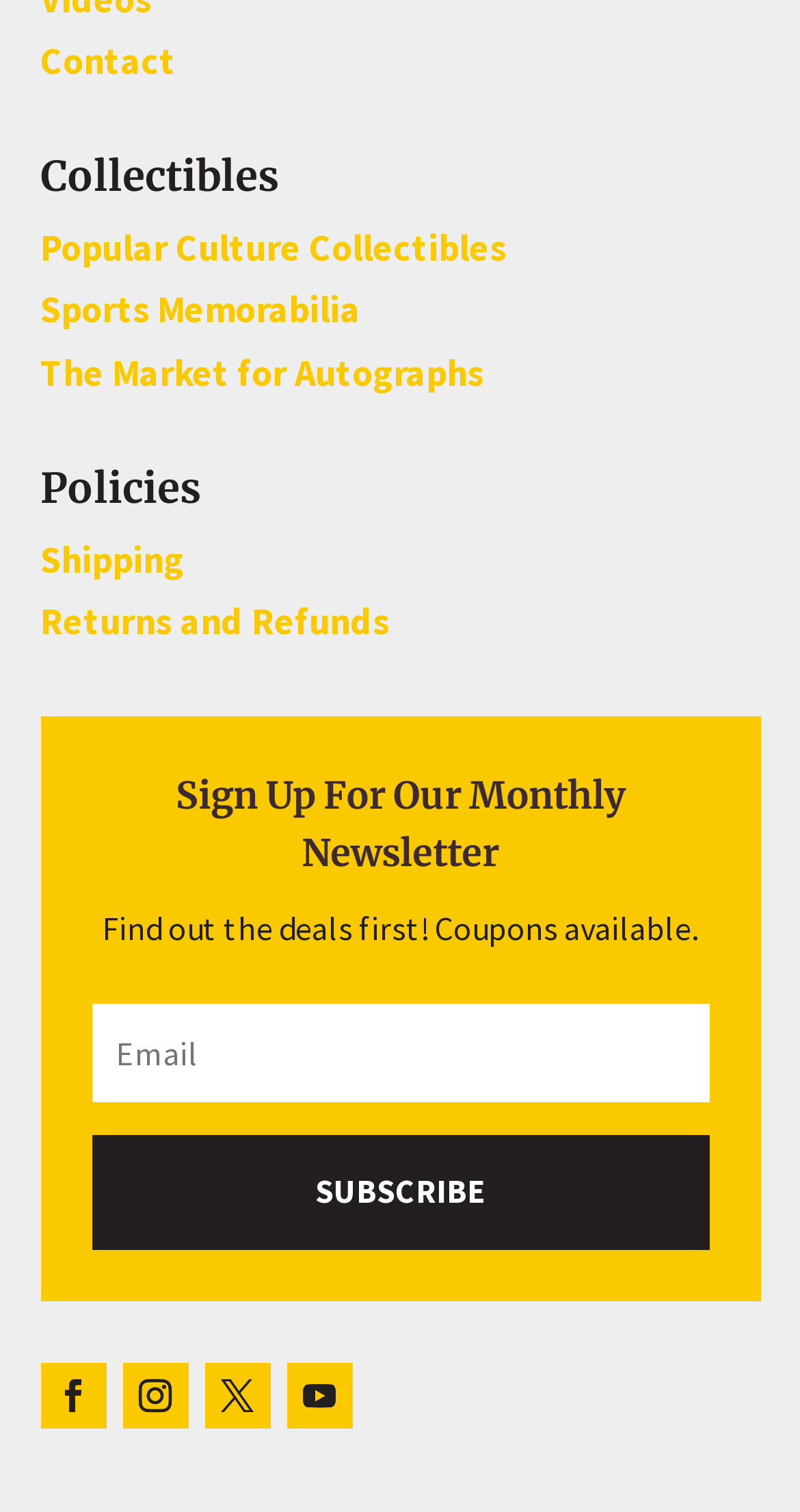What is the main category of collectibles?
Using the information from the image, give a concise answer in one word or a short phrase.

Popular Culture